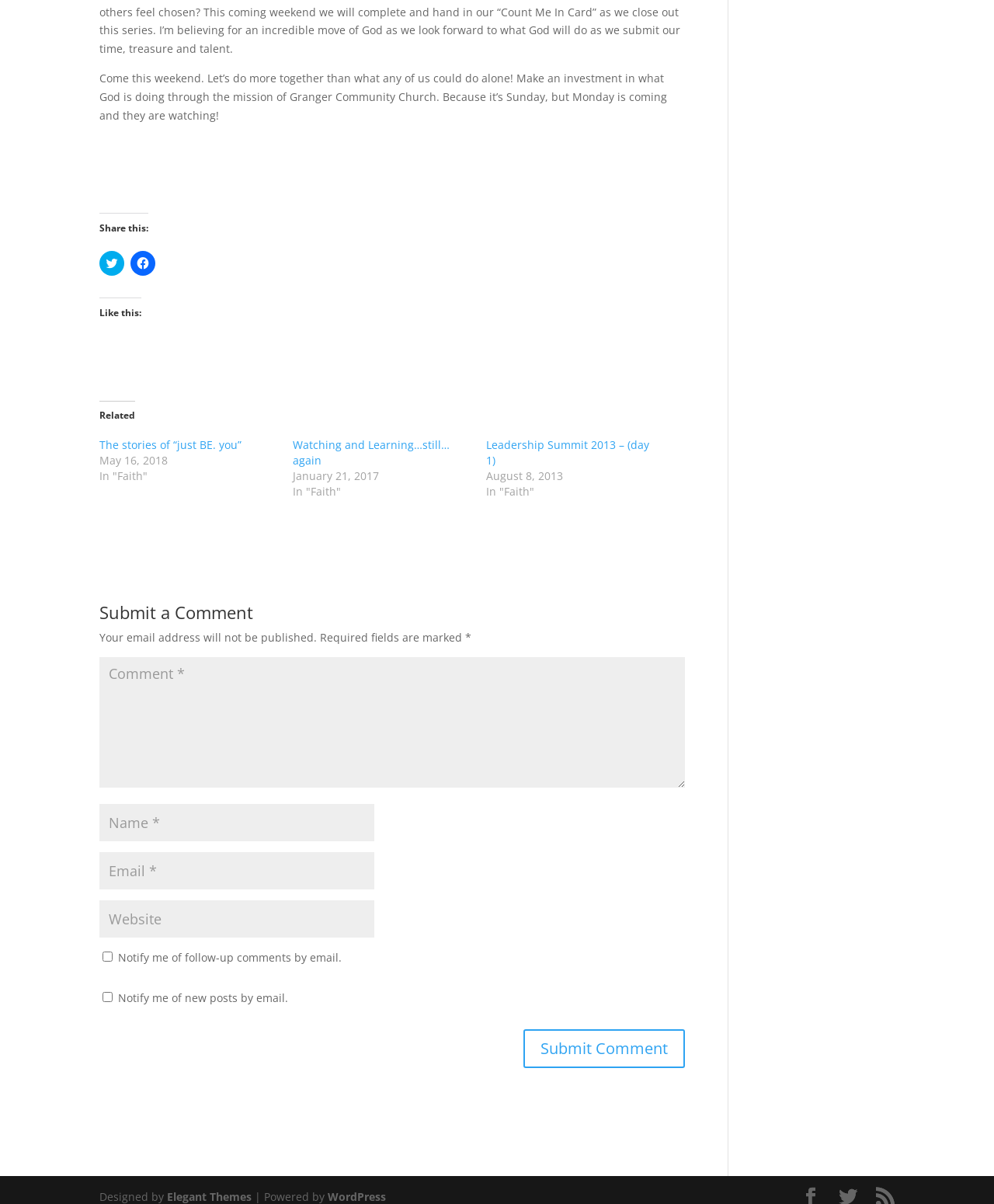Please provide the bounding box coordinates in the format (top-left x, top-left y, bottom-right x, bottom-right y). Remember, all values are floating point numbers between 0 and 1. What is the bounding box coordinate of the region described as: input value="Comment *" name="comment"

[0.1, 0.546, 0.689, 0.654]